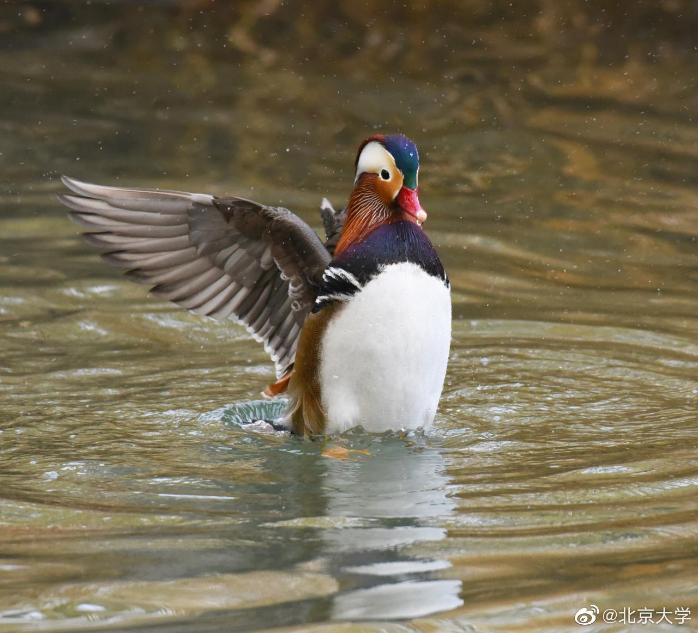Provide a thorough and detailed caption for the image.

The image captures a magnificent mandarin duck, a vibrant waterbird native to the region. This male specimen is prominently displayed in a serene aquatic environment, showcasing its stunning plumage characterized by a bright green forehead, striking red bill, and a kaleidoscope of colors throughout its body. As it stands in the water, the duck is elegantly flapping its wings, creating gentle ripples around it. The mandarin duck is not just a beautiful sight; it also holds significance as a Grade II protected species in China. Each spring, these ducks nest in tree cavities near water, leading their ducklings on bold adventures as they make their first leaps into the world. This captivating moment is a testament to the beauty of wildlife at Weiming Lake in Beijing.